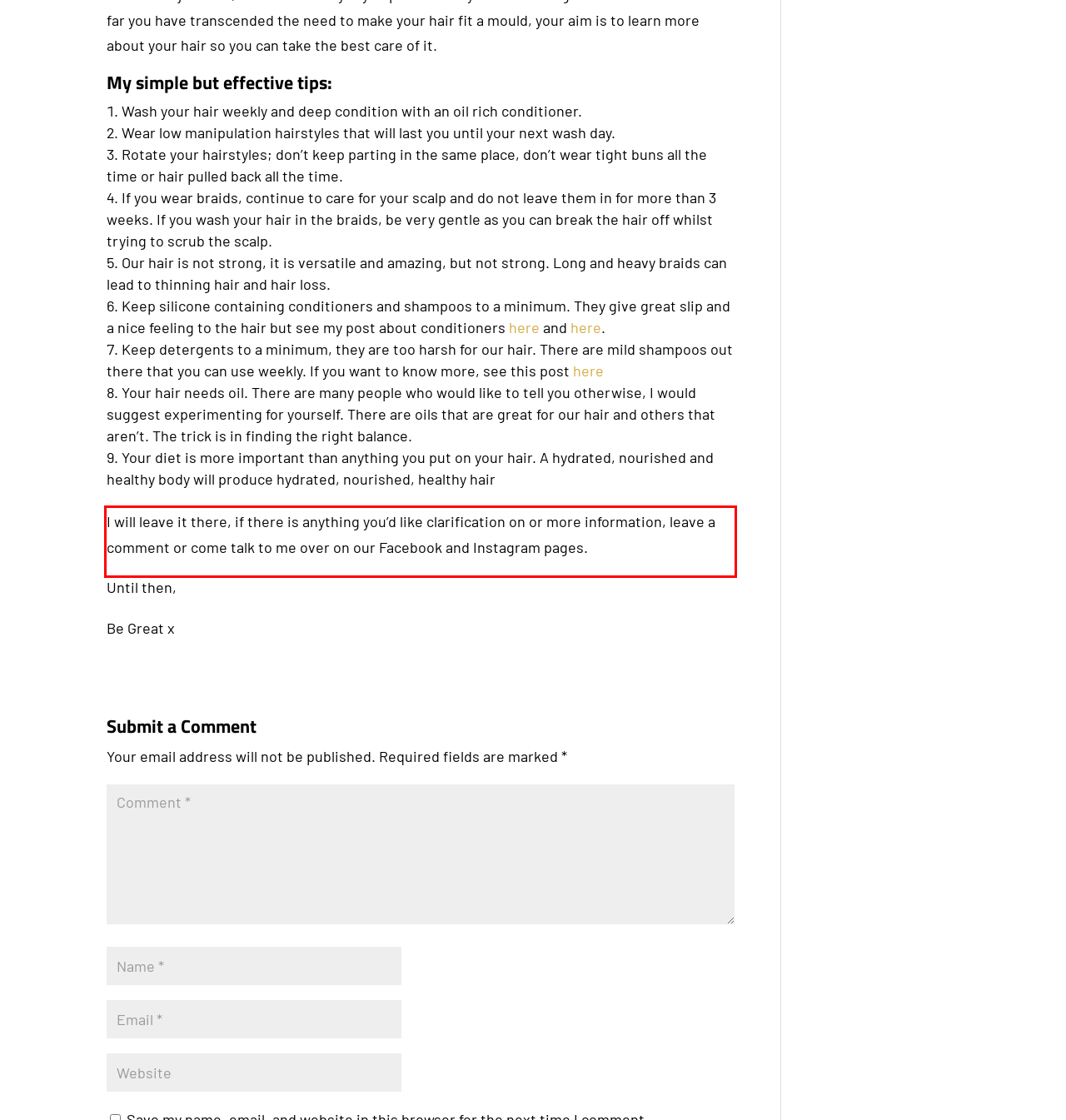There is a UI element on the webpage screenshot marked by a red bounding box. Extract and generate the text content from within this red box.

I will leave it there, if there is anything you’d like clarification on or more information, leave a comment or come talk to me over on our Facebook and Instagram pages.